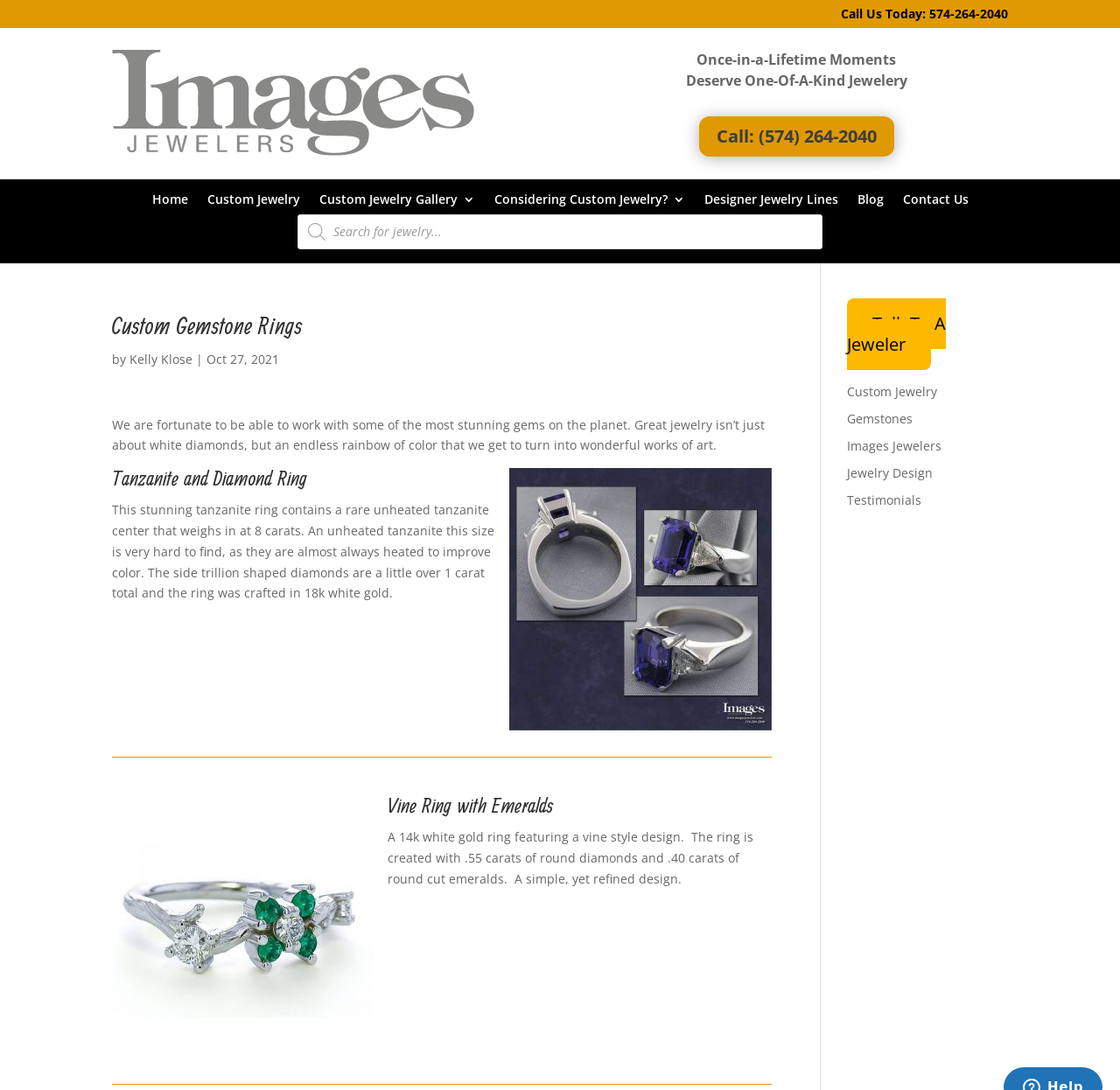What type of jewelry is featured in the first image?
Please provide a single word or phrase as your answer based on the image.

Tanzanite and Diamond Ring